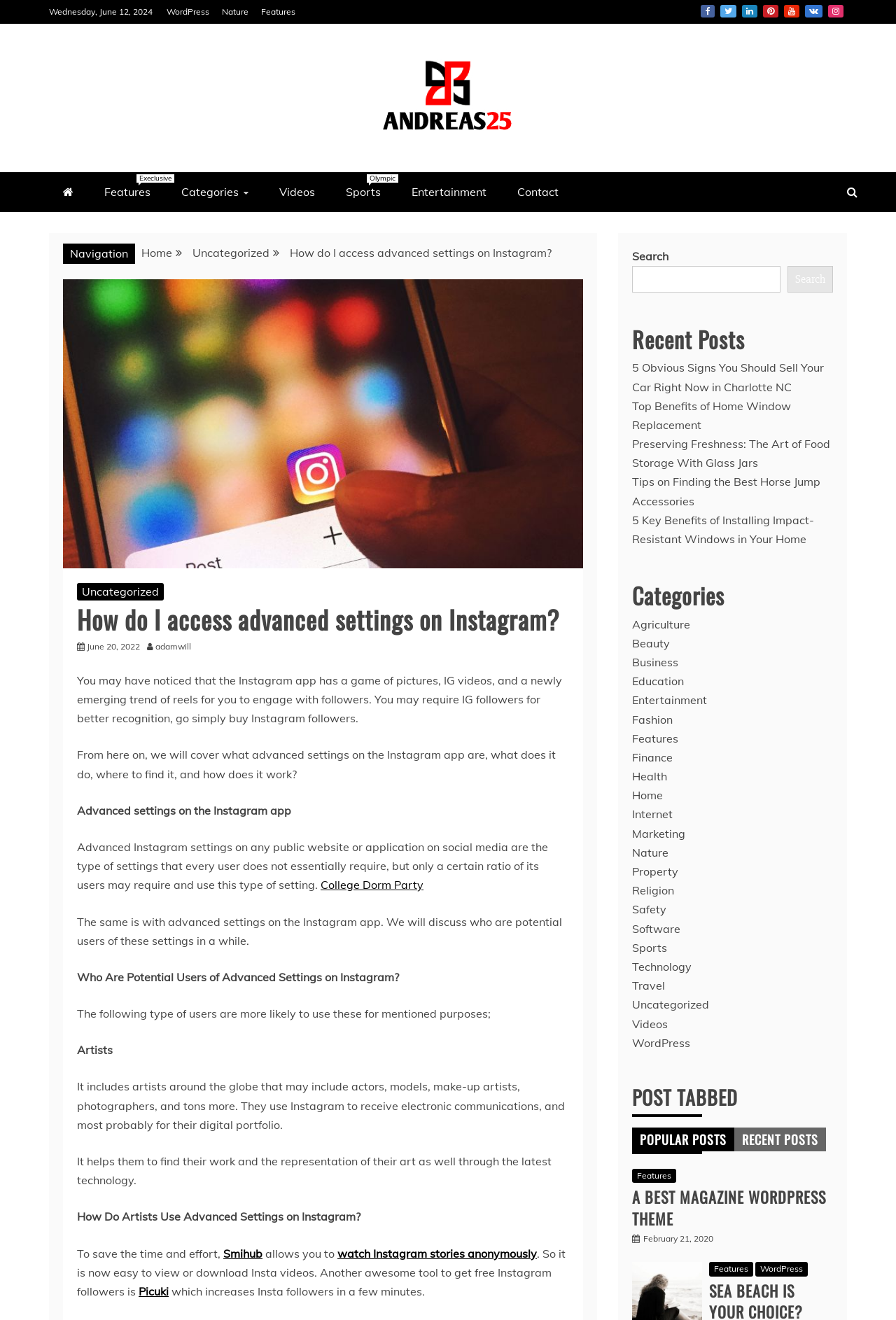Show the bounding box coordinates for the HTML element described as: "Recent Posts".

[0.828, 0.856, 0.913, 0.87]